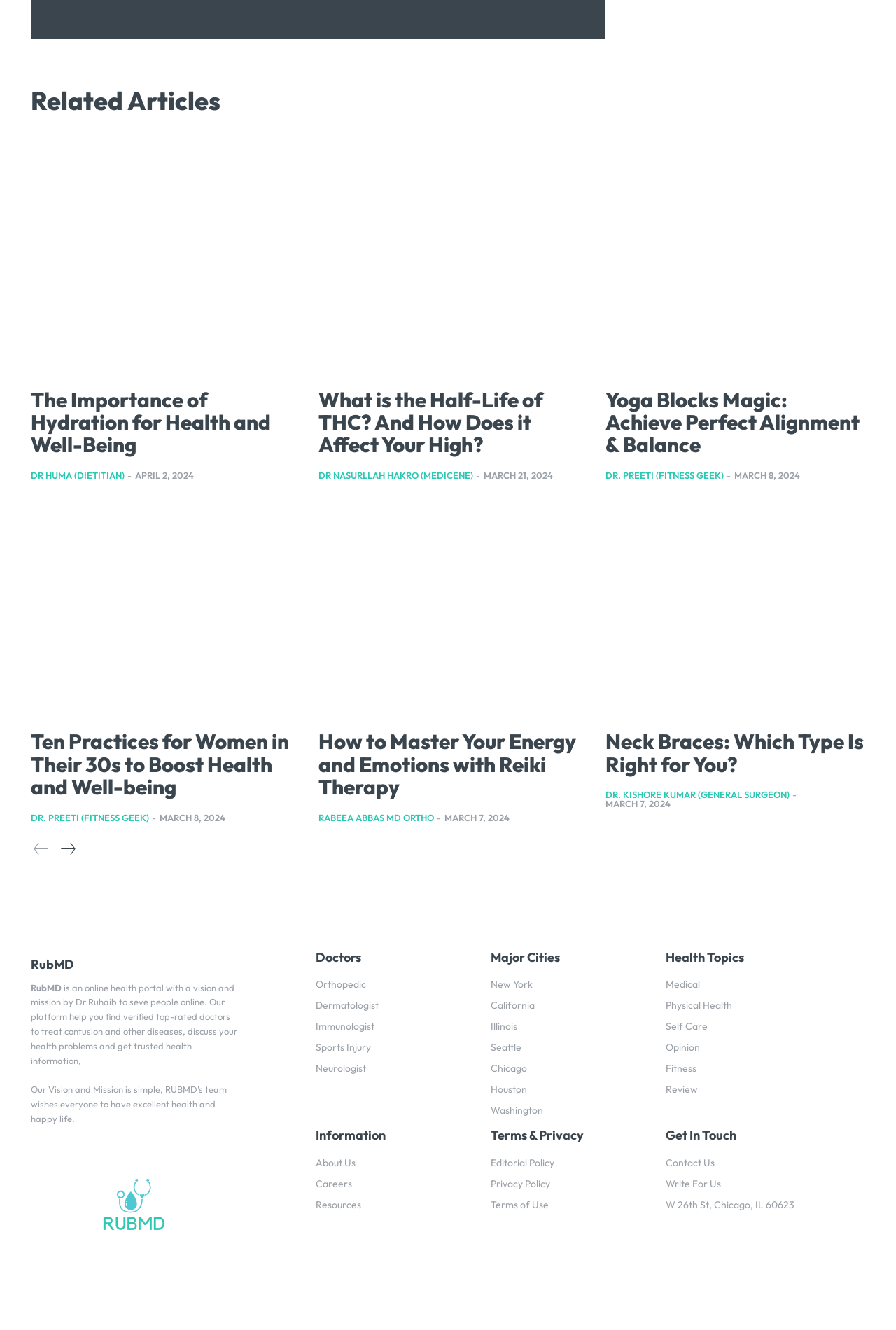What is the address of the platform's office?
Based on the image, provide a one-word or brief-phrase response.

W 26th St, Chicago, IL 60623